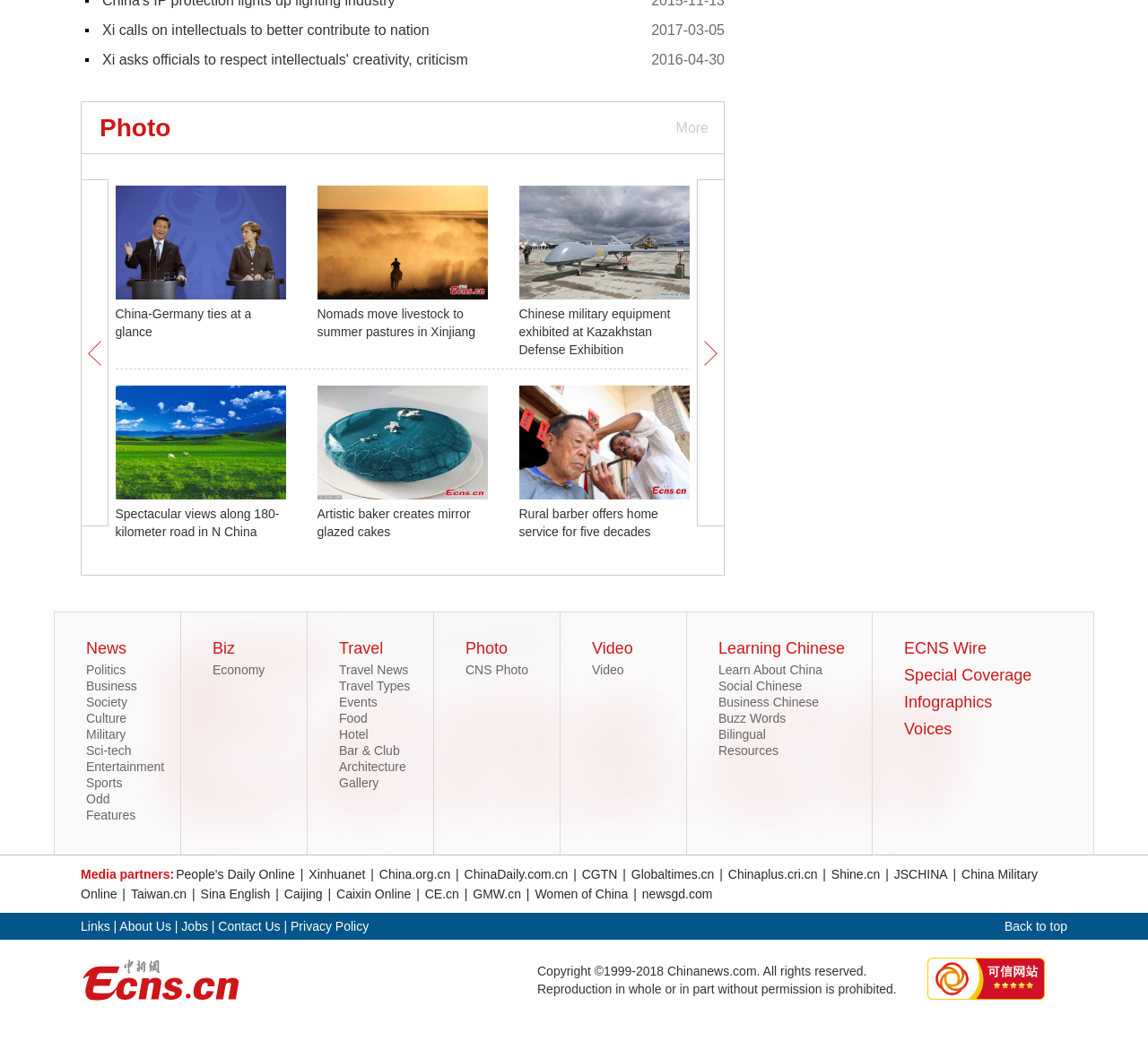Please find the bounding box coordinates of the clickable region needed to complete the following instruction: "Explore Travel News". The bounding box coordinates must consist of four float numbers between 0 and 1, i.e., [left, top, right, bottom].

[0.295, 0.631, 0.356, 0.645]